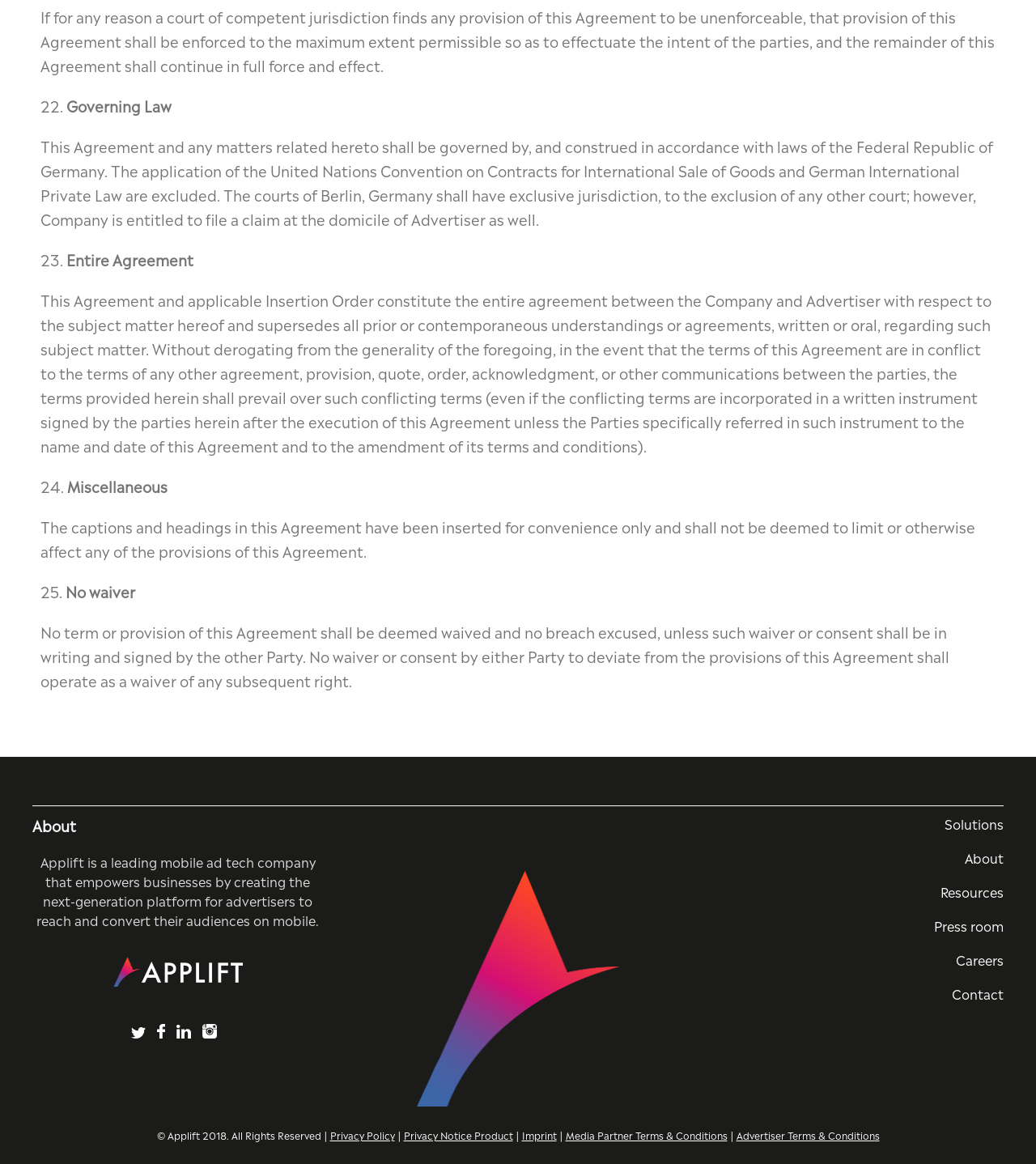Please study the image and answer the question comprehensively:
What is the name of the company mentioned on the webpage?

The company name 'Applift' is mentioned in the StaticText element with ID 363, which describes the company as a leading mobile ad tech company.